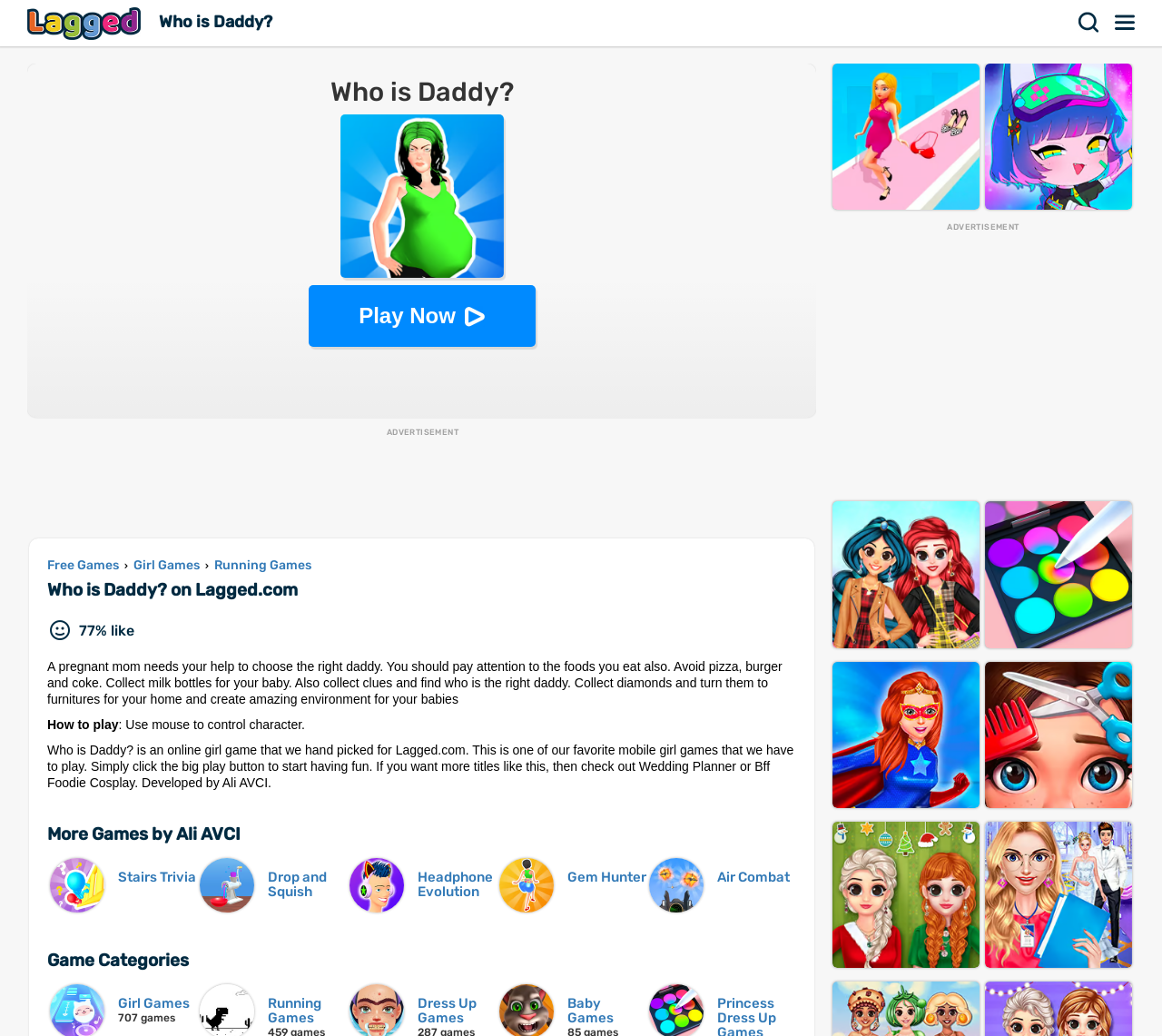How do you control the character in the game?
Use the information from the image to give a detailed answer to the question.

The game instructions state that the player should use the mouse to control the character, which suggests that the game is a mouse-based game.